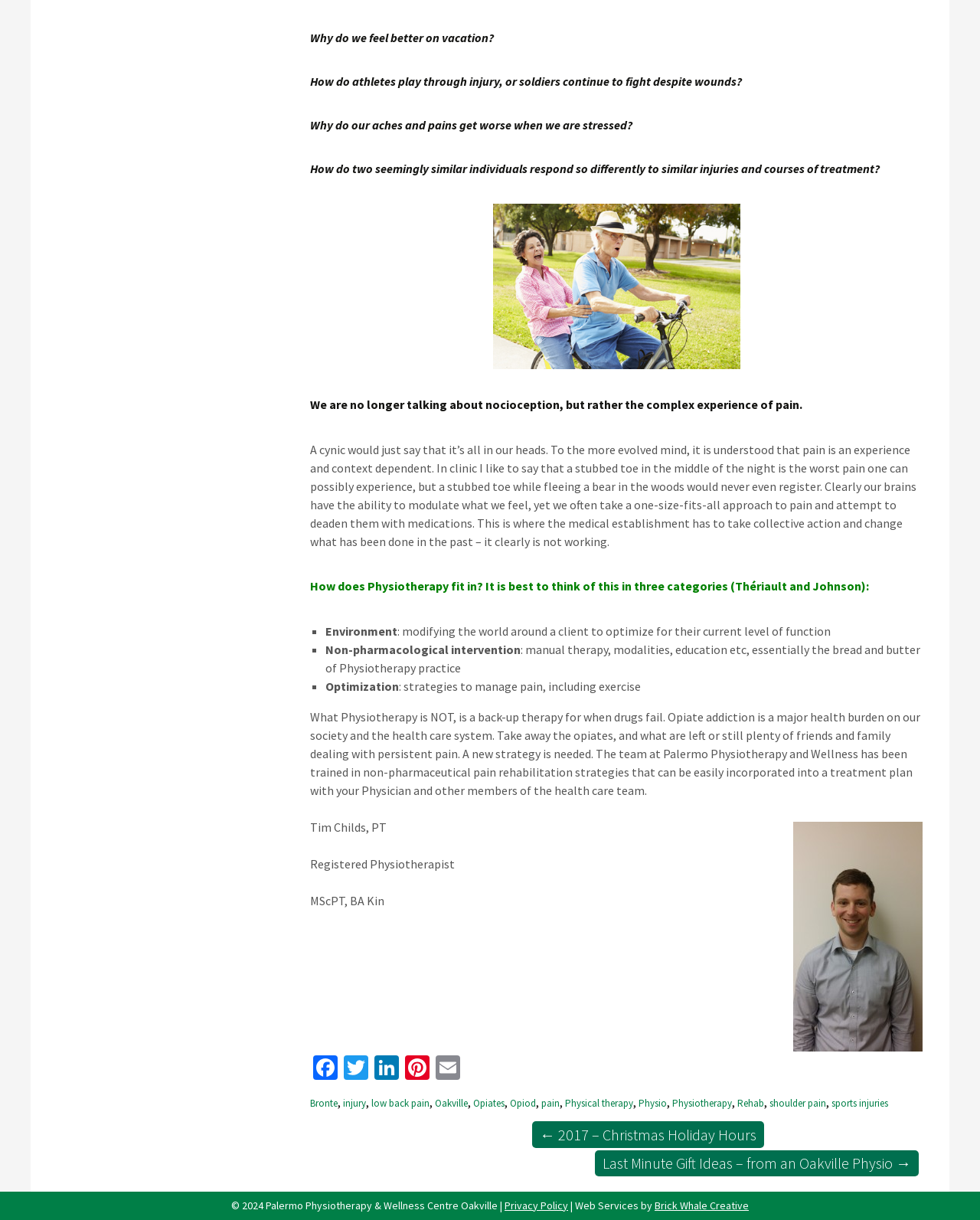Show the bounding box coordinates of the region that should be clicked to follow the instruction: "Click the link to learn more about Oakville Physio."

[0.316, 0.167, 0.941, 0.303]